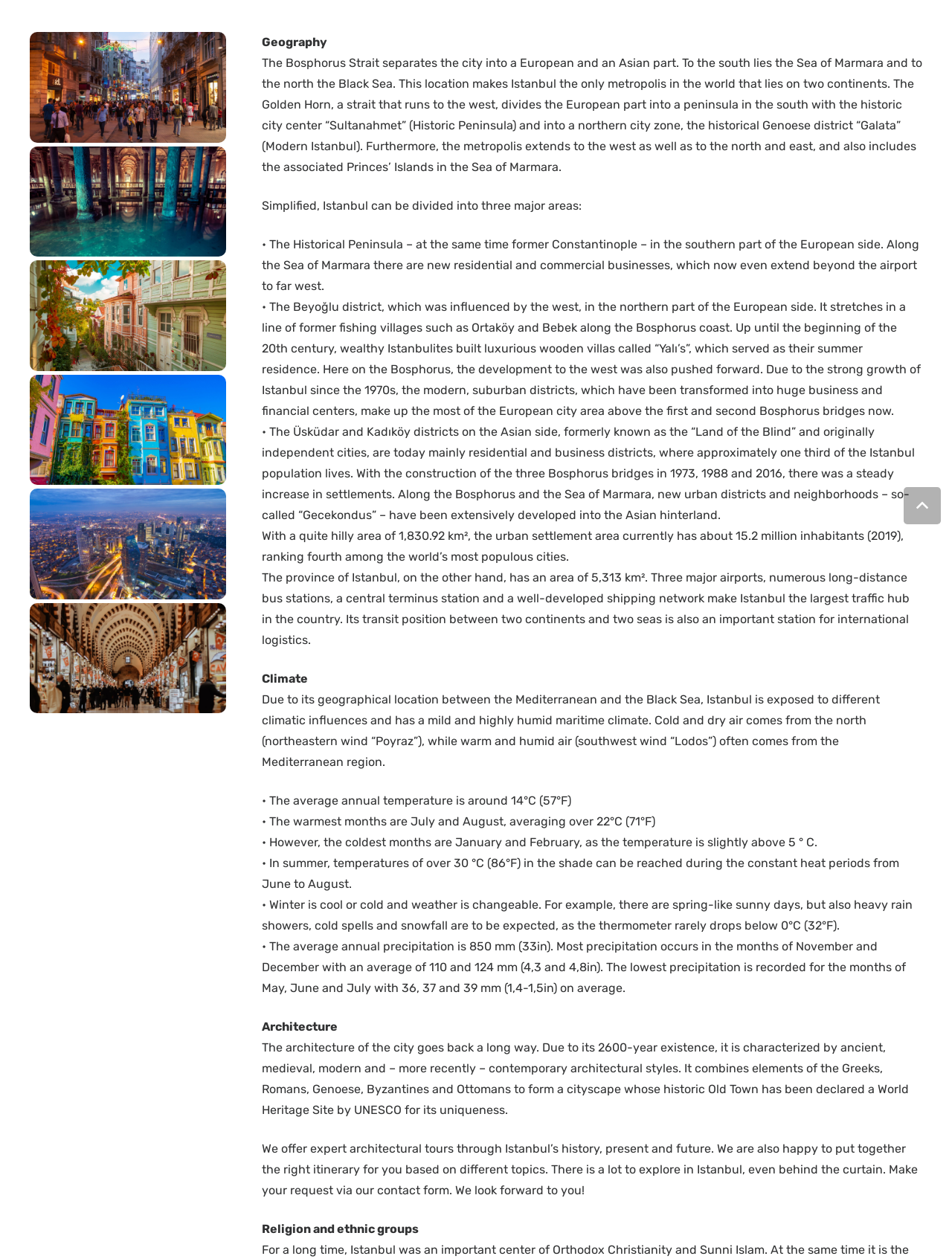Using the element description: "Contact Details", determine the bounding box coordinates for the specified UI element. The coordinates should be four float numbers between 0 and 1, [left, top, right, bottom].

[0.751, 0.327, 0.86, 0.359]